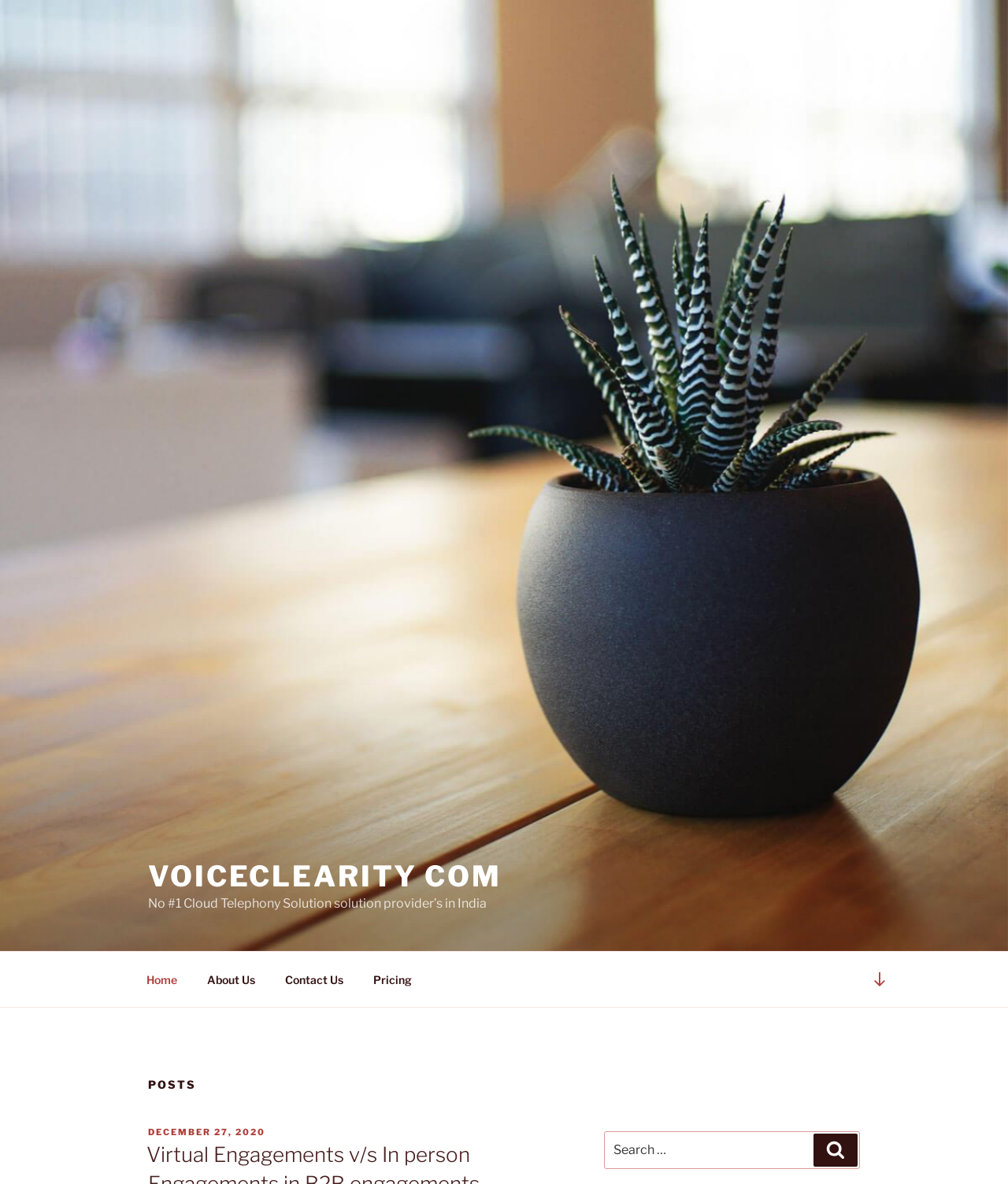Find the bounding box coordinates for the element that must be clicked to complete the instruction: "Select a month to view tide times". The coordinates should be four float numbers between 0 and 1, indicated as [left, top, right, bottom].

None